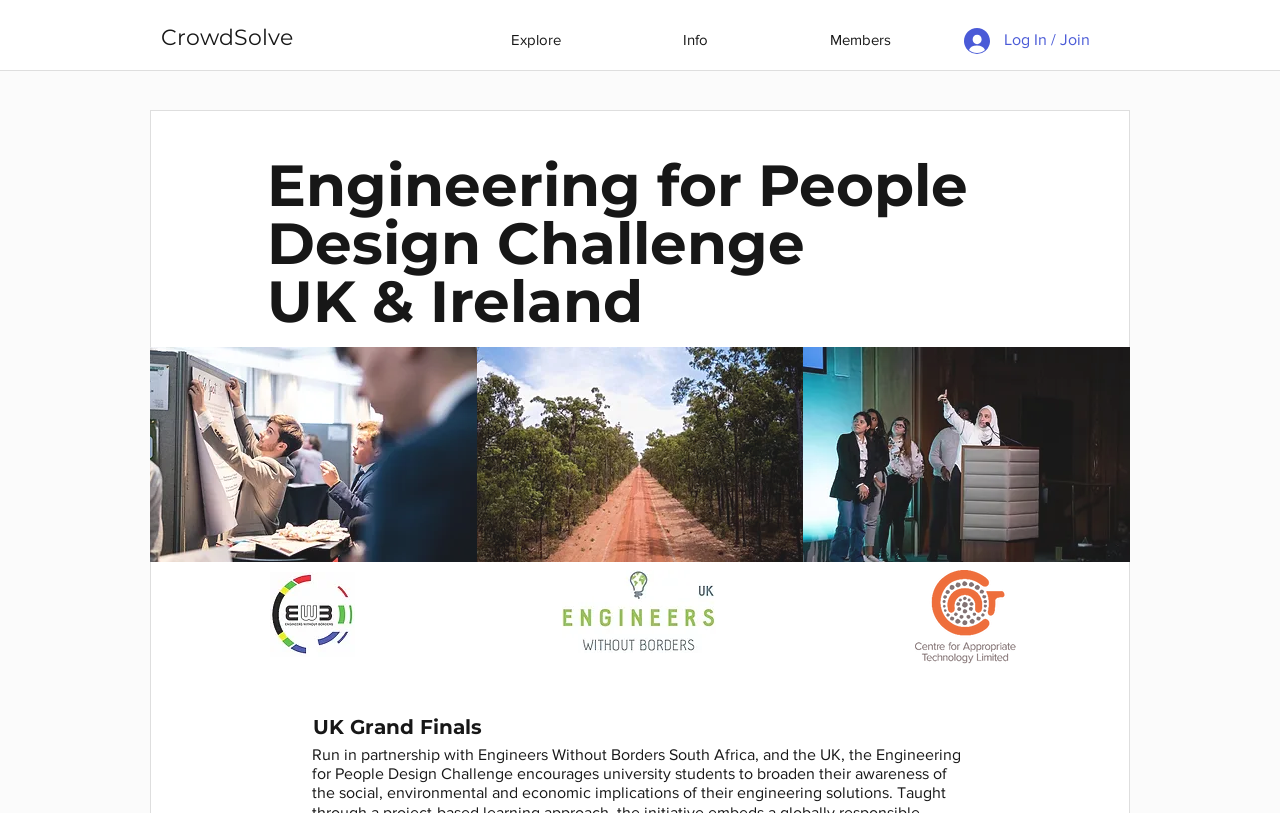Create an elaborate caption for the webpage.

The webpage is about the Engineering for People Design Challenge in the UK for 2022. At the top, there is a navigation bar with three links: "Explore", "Info", and "Members". To the right of the navigation bar, there is a "Log In / Join" button with a small image beside it. 

Below the navigation bar, there is a large heading that reads "Engineering for People Design Challenge UK & Ireland". 

On the left side of the page, there are three images stacked vertically, showing different event logos or images related to the design challenge. On the right side, there are three more images, also stacked vertically, displaying different logos or images, including the CAT-logo and EWB logos.

At the bottom of the page, there is a text that reads "UK Grand Finals".